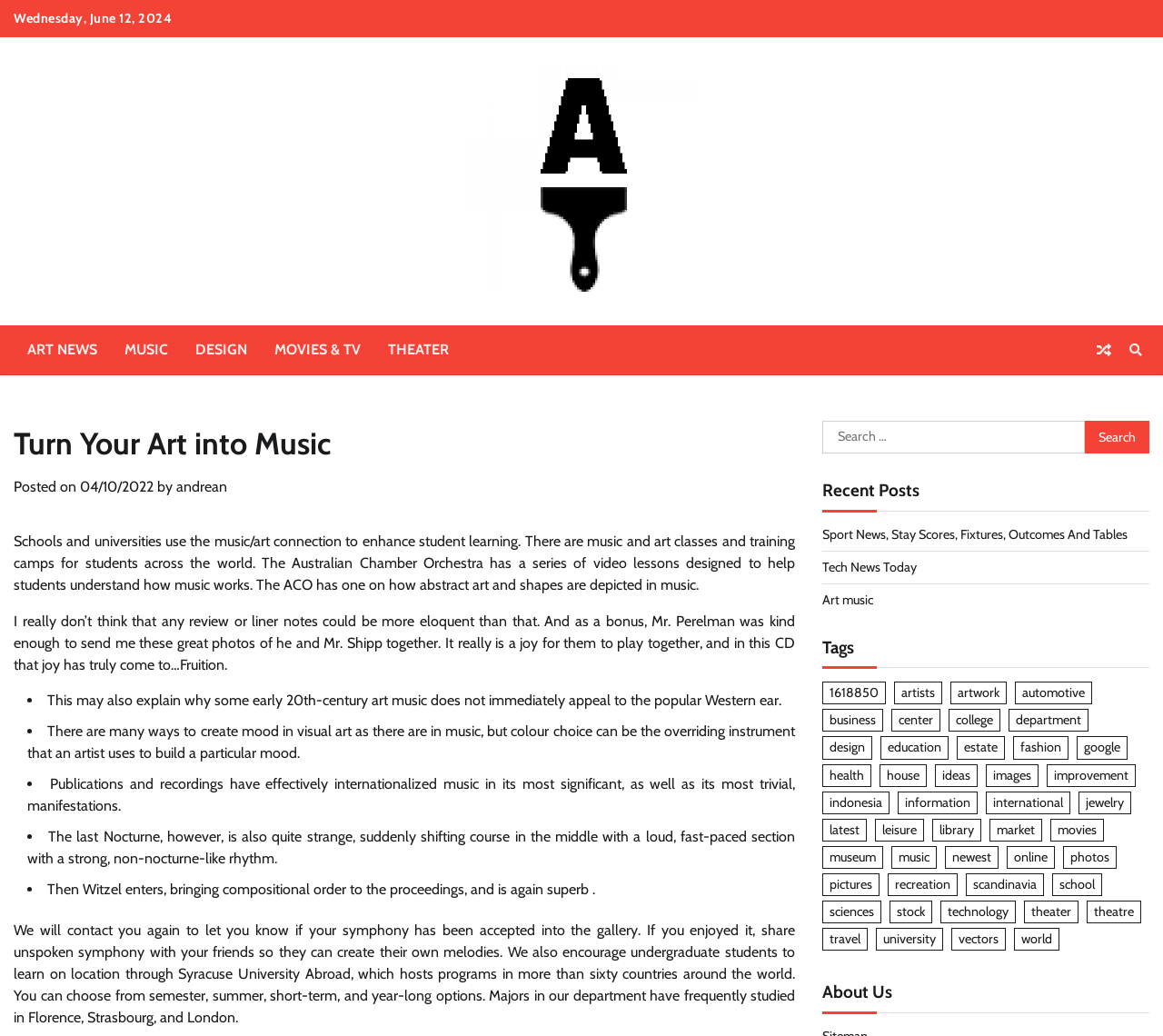Generate a thorough explanation of the webpage's elements.

This webpage is about the connection between music and art, specifically in the context of education. At the top of the page, there is a date "Wednesday, June 12, 2024" and a link to "Art'sites" with an accompanying image. Below this, there are five links to different categories: "ART NEWS", "MUSIC", "DESIGN", "MOVIES & TV", and "THEATER".

The main content of the page is divided into two sections. On the left side, there is a heading "Turn Your Art into Music" followed by a paragraph of text discussing how schools and universities use the music/art connection to enhance student learning. There are also several bullet points listing different ways that music and art can be connected.

On the right side of the page, there is a search bar with a button labeled "Search". Below this, there is a heading "Recent Posts" followed by three links to recent articles. Further down, there is a heading "Tags" with a list of 40 tags, each with a number of items in parentheses.

At the bottom of the page, there is a paragraph of text encouraging users to share their own symphonies and promoting undergraduate study abroad programs.